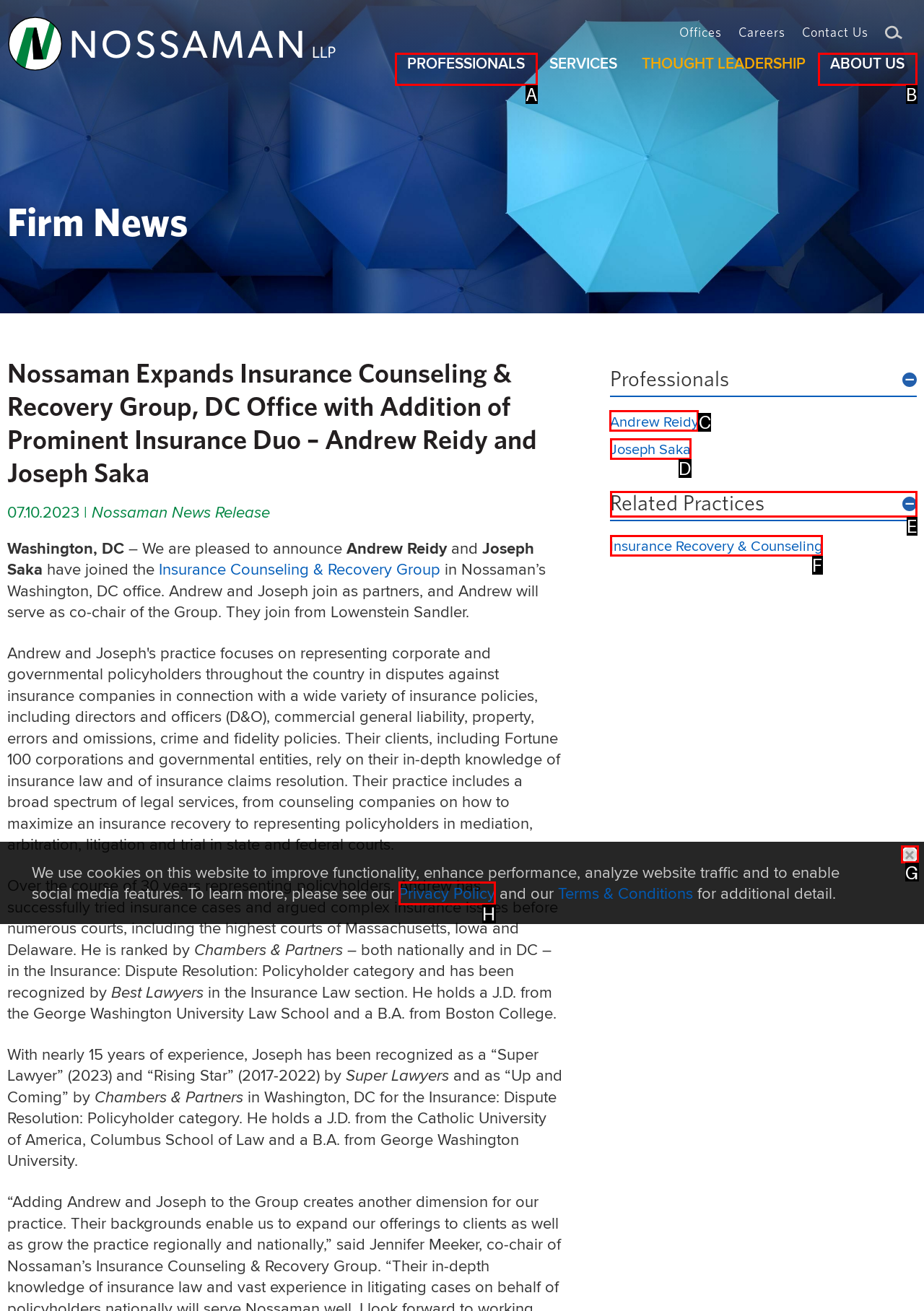Identify the letter of the UI element you should interact with to perform the task: View Andrew Reidy's profile
Reply with the appropriate letter of the option.

C